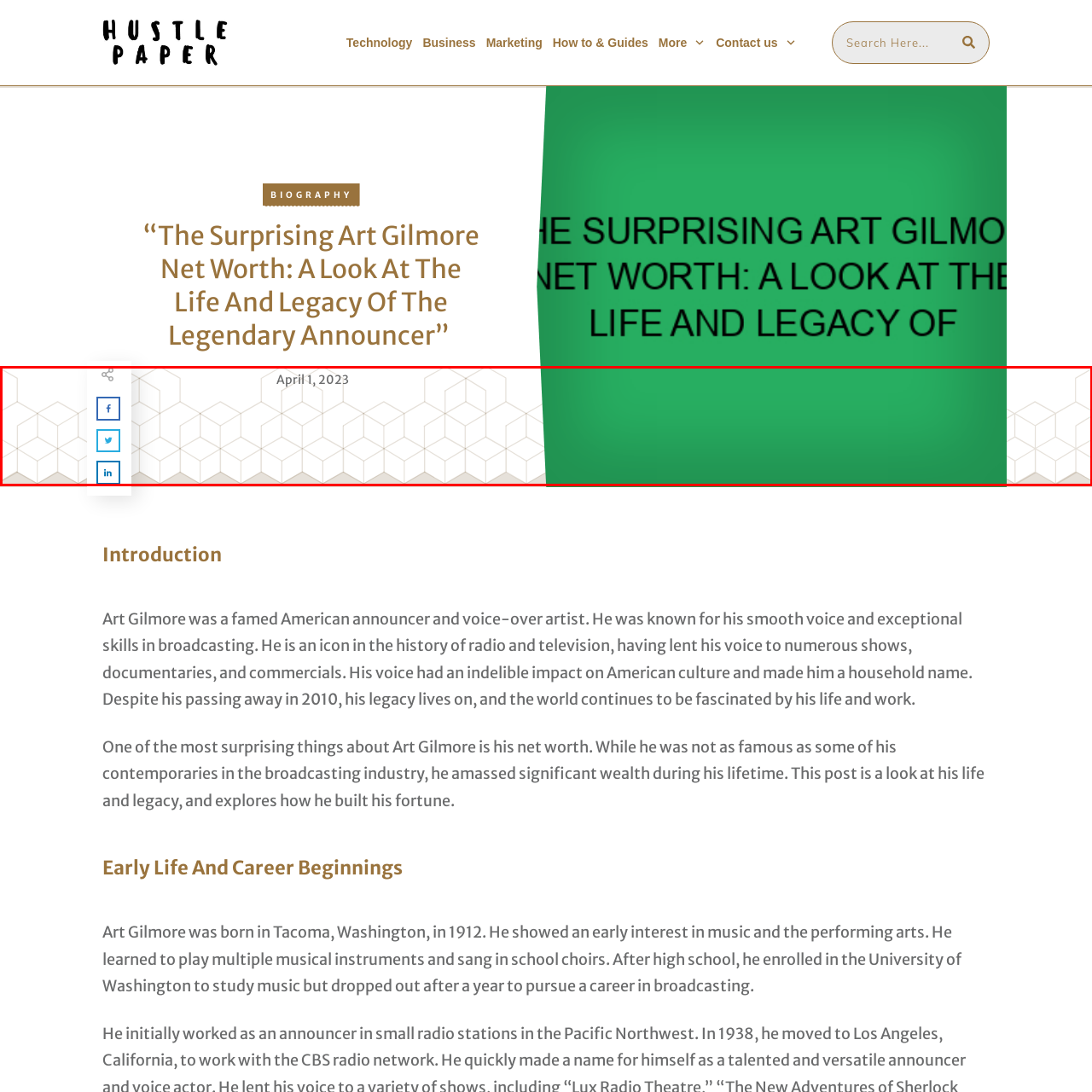What is the publication date of the article?
Direct your attention to the area of the image outlined in red and provide a detailed response based on the visual information available.

The caption clearly states that the publication date is 'April 1, 2023', which is located below the social media sharing buttons.